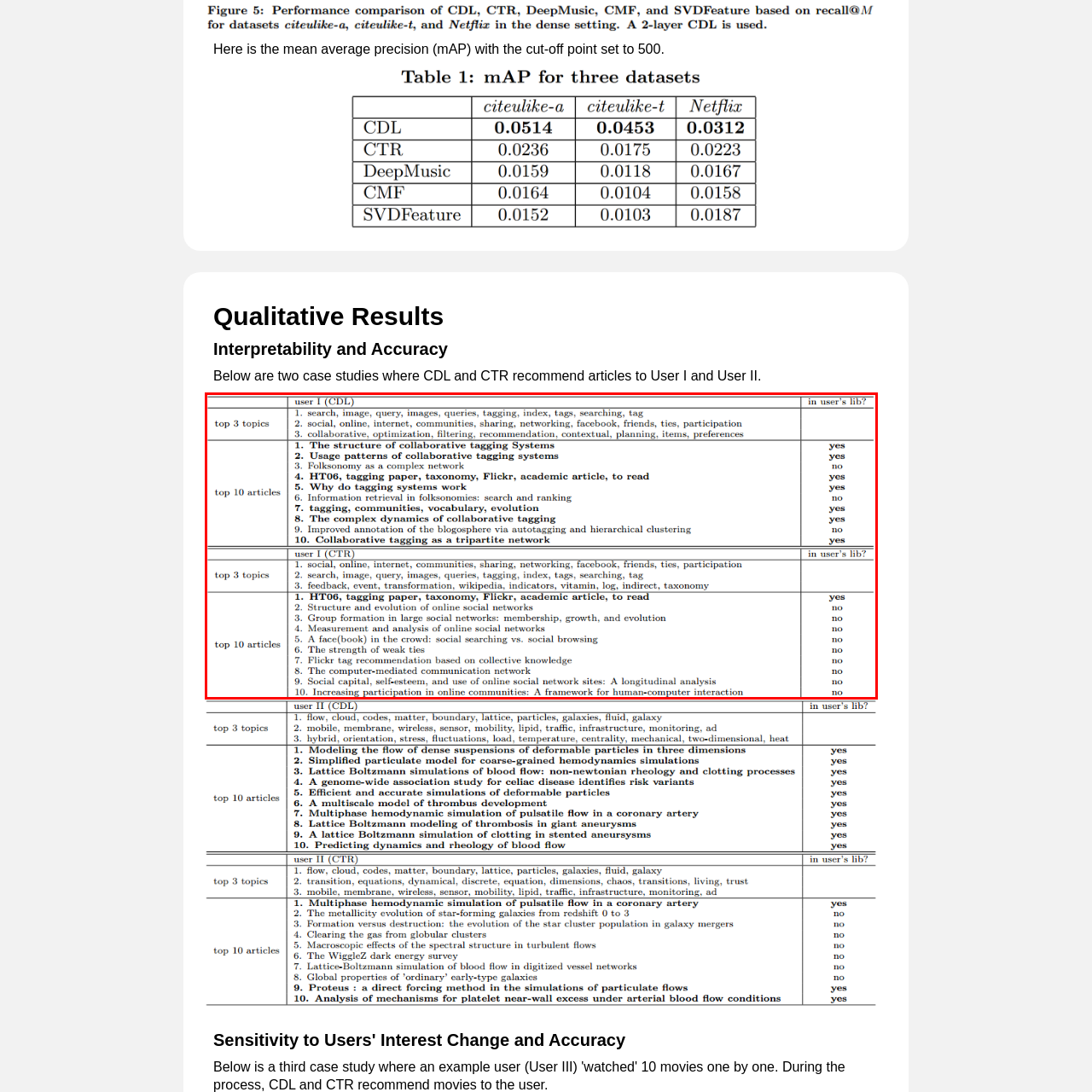Provide a comprehensive description of the image contained within the red rectangle.

The image provides a visual representation of the top topics and articles for two users, User I and User II. It highlights the interests of each user, with User I focusing on collaborative tagging systems, optimization, and the structure of online communities, while User II is more inclined toward social networks, user behavior analysis, and online interactions. The table categorizes their top three topics and lists the ten most relevant articles for each user, giving insight into their research interests and influences in the fields of collaborative and social networking studies.